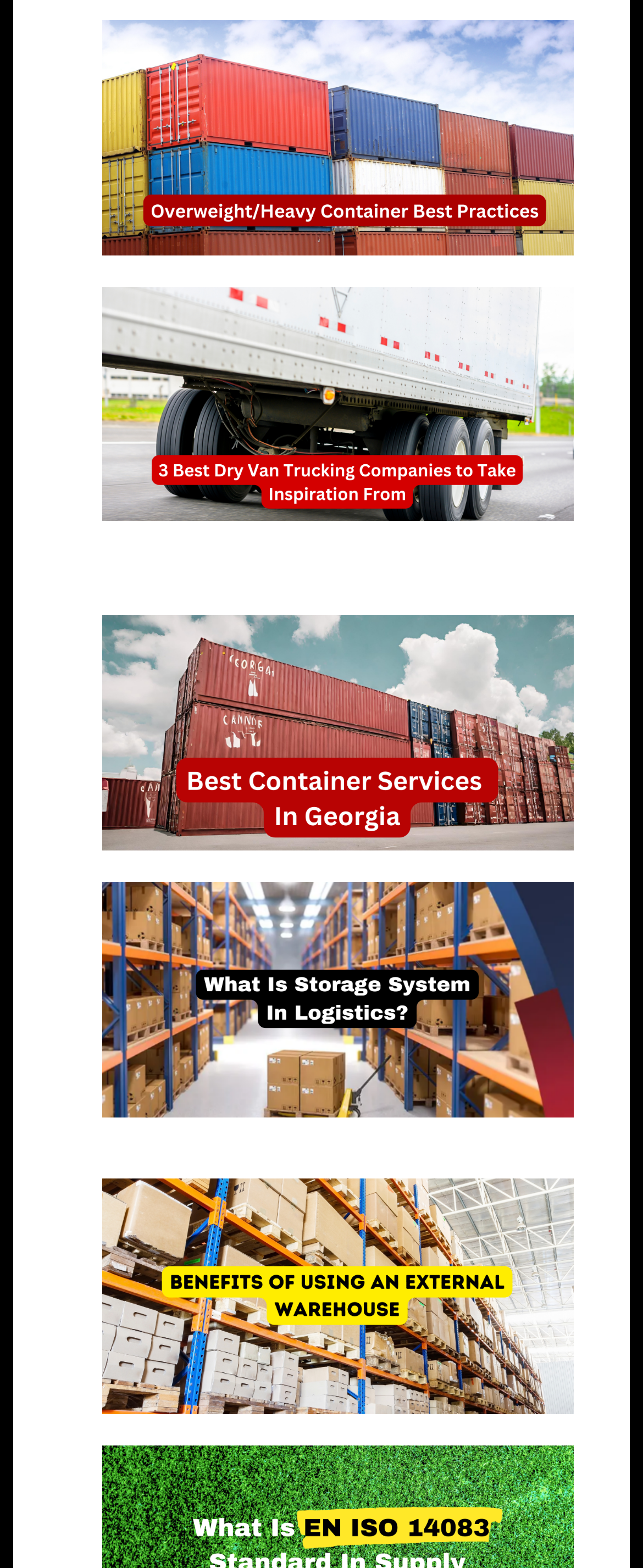Identify and provide the bounding box for the element described by: "parent_node: Overweight/Heavy Container Best Practices".

[0.16, 0.013, 0.891, 0.163]